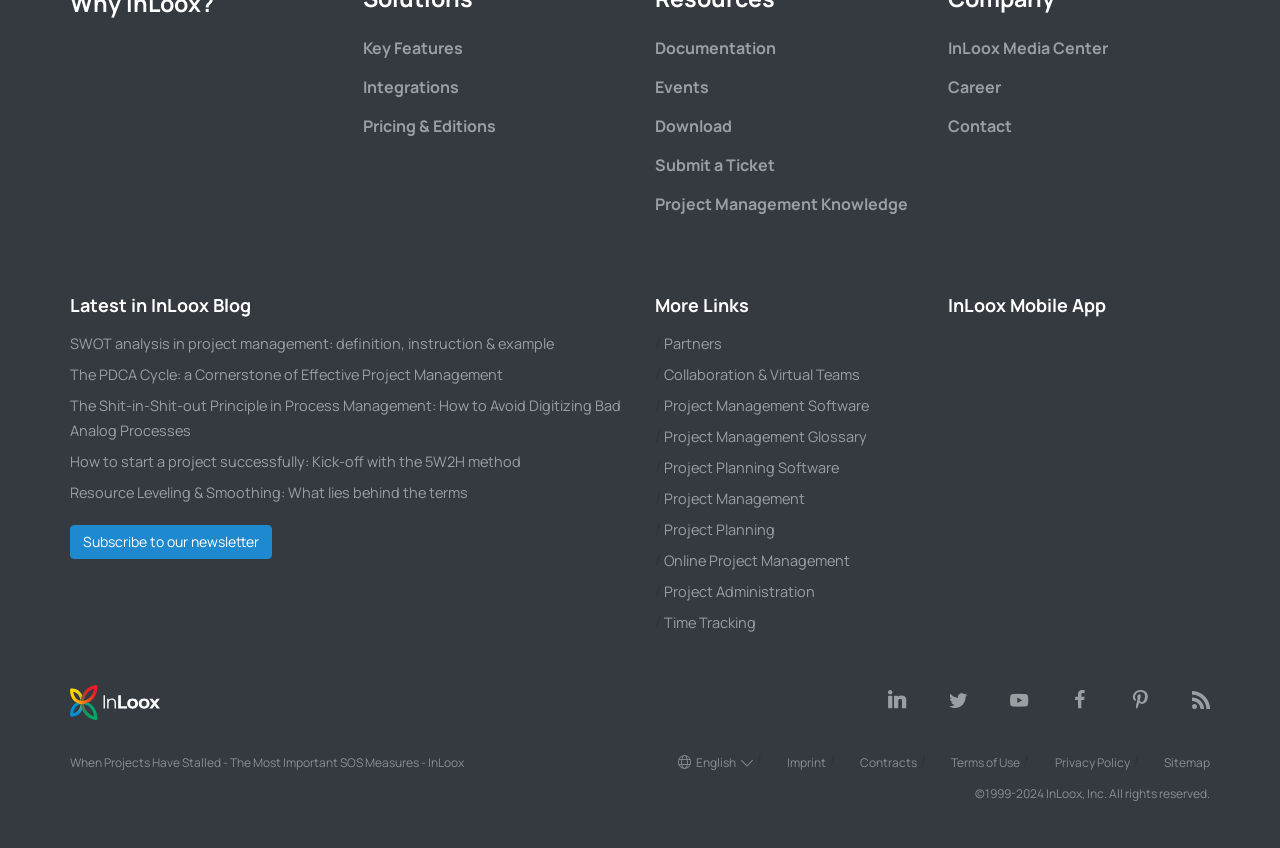What is the name of the project management software?
Provide a one-word or short-phrase answer based on the image.

InLoox